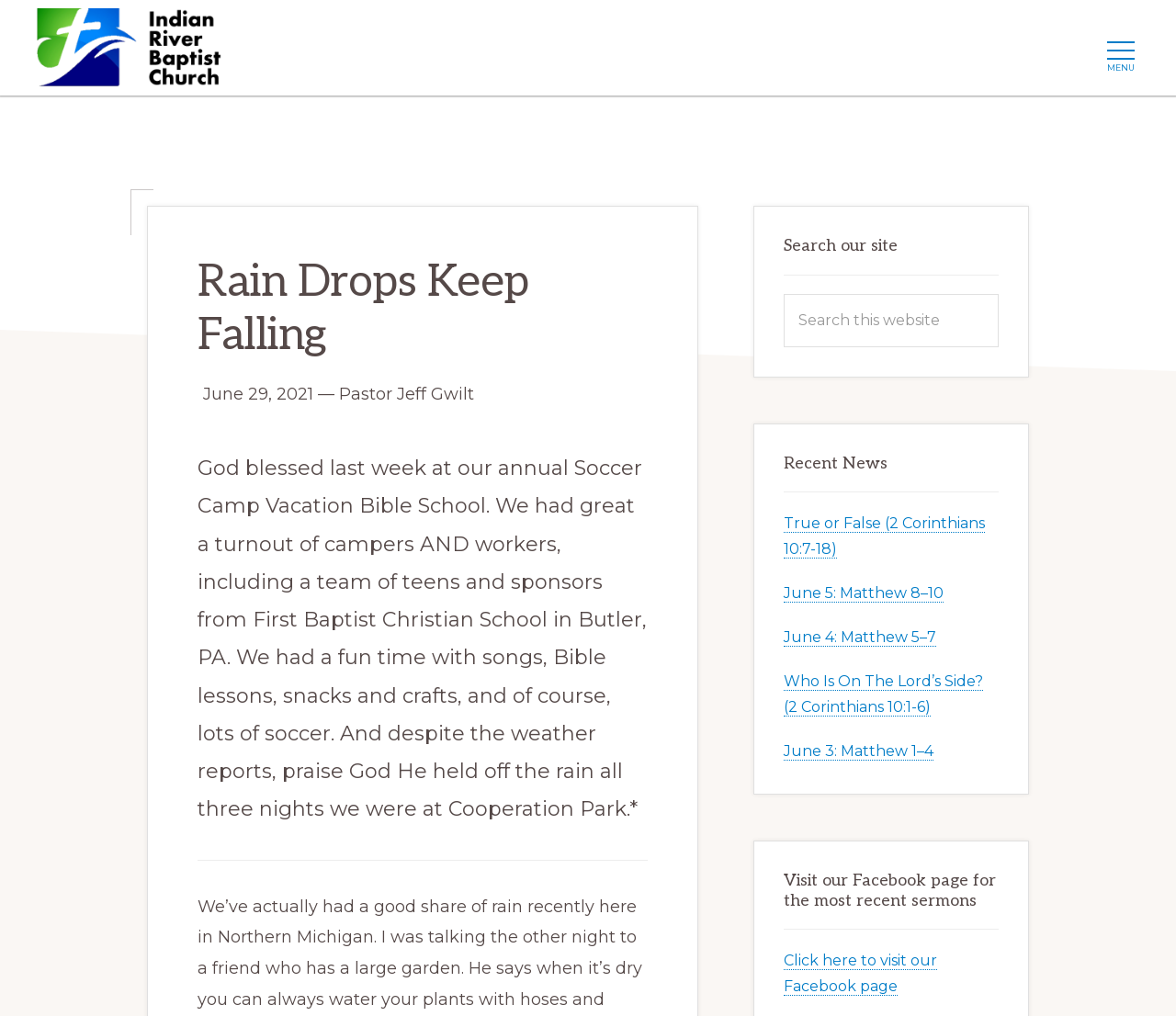What is the address of the church?
Please use the image to deliver a detailed and complete answer.

The address of the church can be found in the footer section of the webpage, where it is written as '6214 Hemlock St, Indian River, MI 49749'.